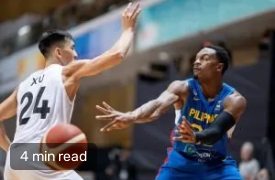What is the suggested reading time for the accompanying article? Refer to the image and provide a one-word or short phrase answer.

4 min read